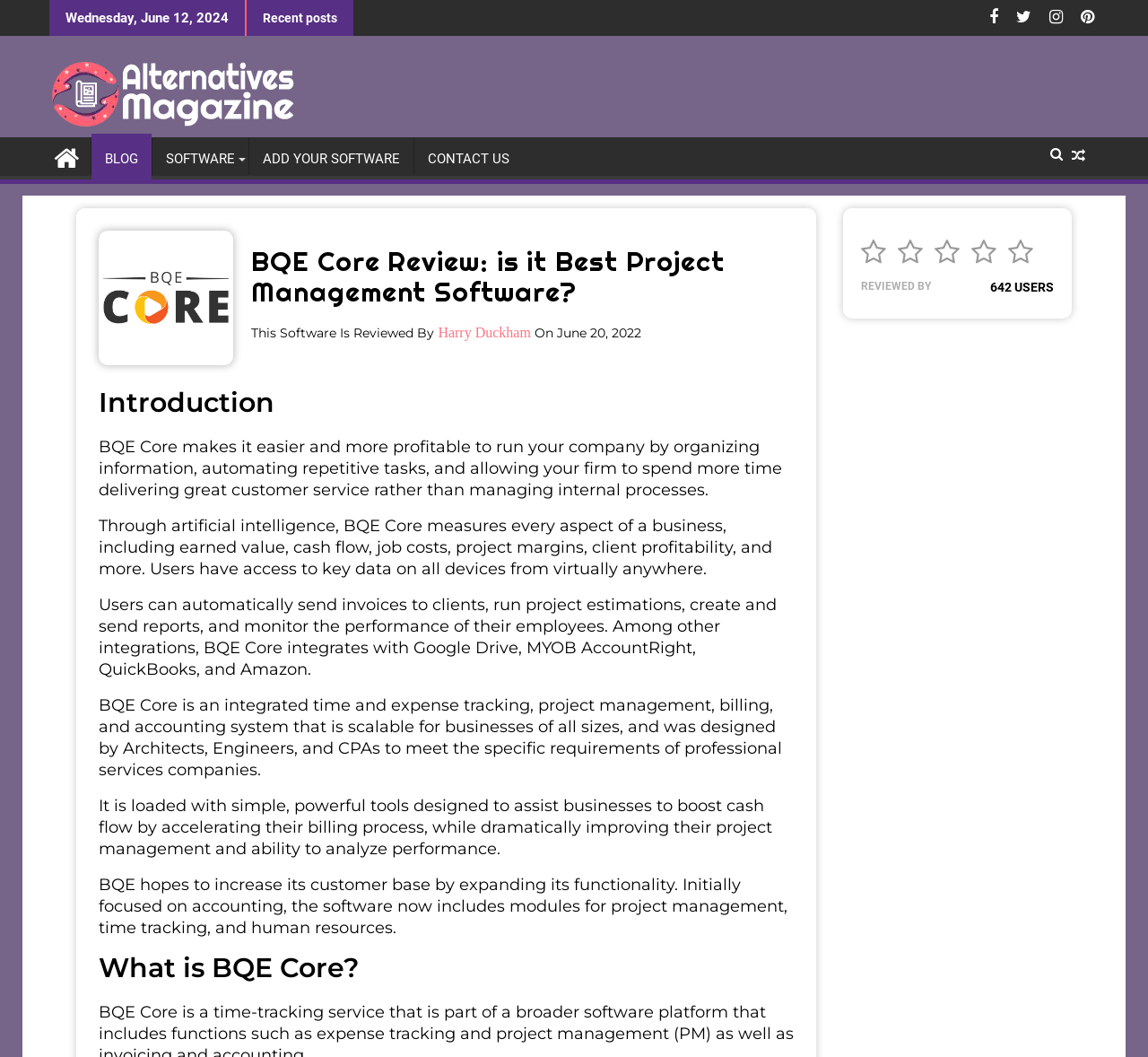Generate the text of the webpage's primary heading.

BQE Core Review: is it Best Project Management Software?